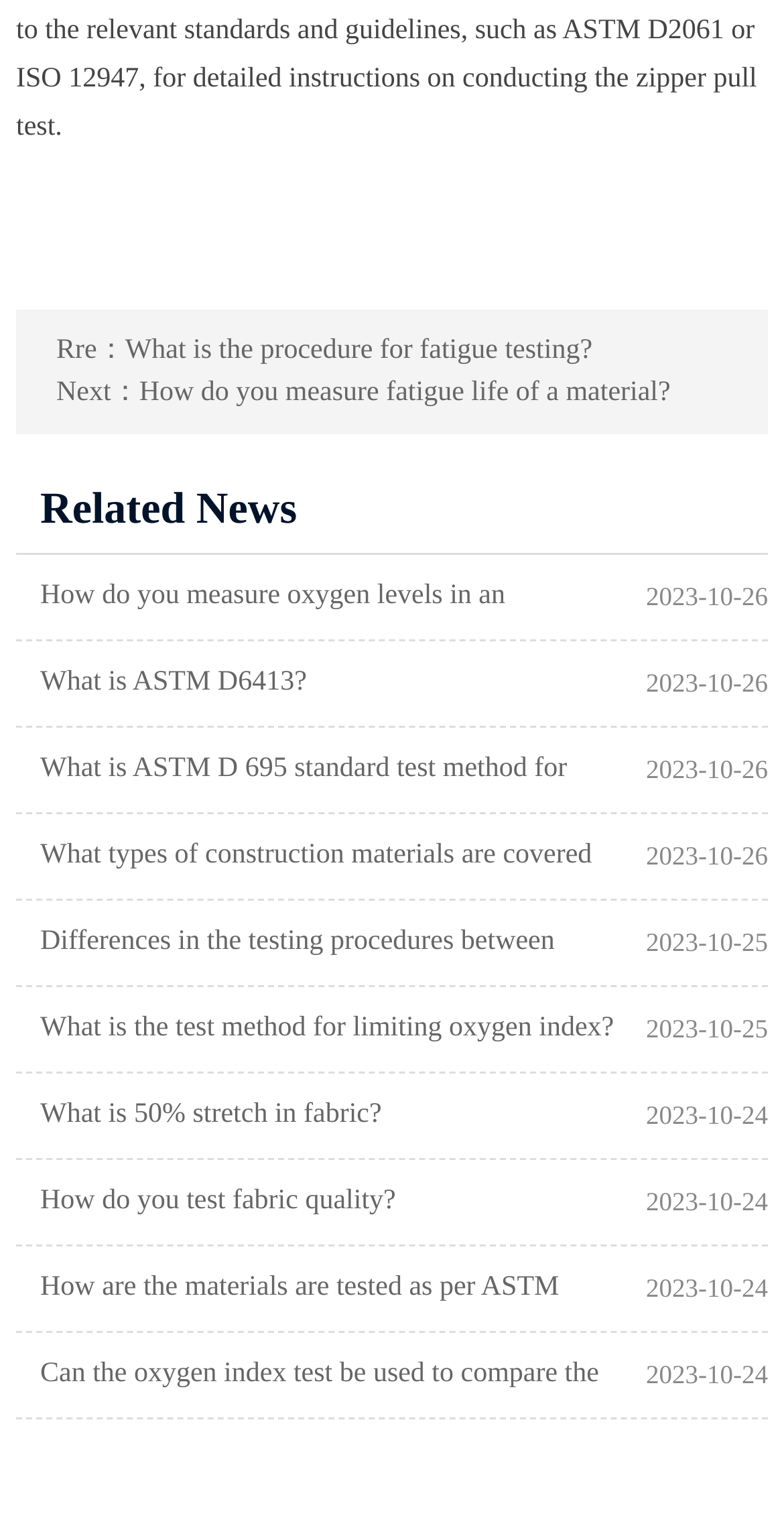Find the bounding box coordinates of the clickable region needed to perform the following instruction: "Check the latest news posted on 2023-10-26". The coordinates should be provided as four float numbers between 0 and 1, i.e., [left, top, right, bottom].

[0.824, 0.377, 0.979, 0.397]